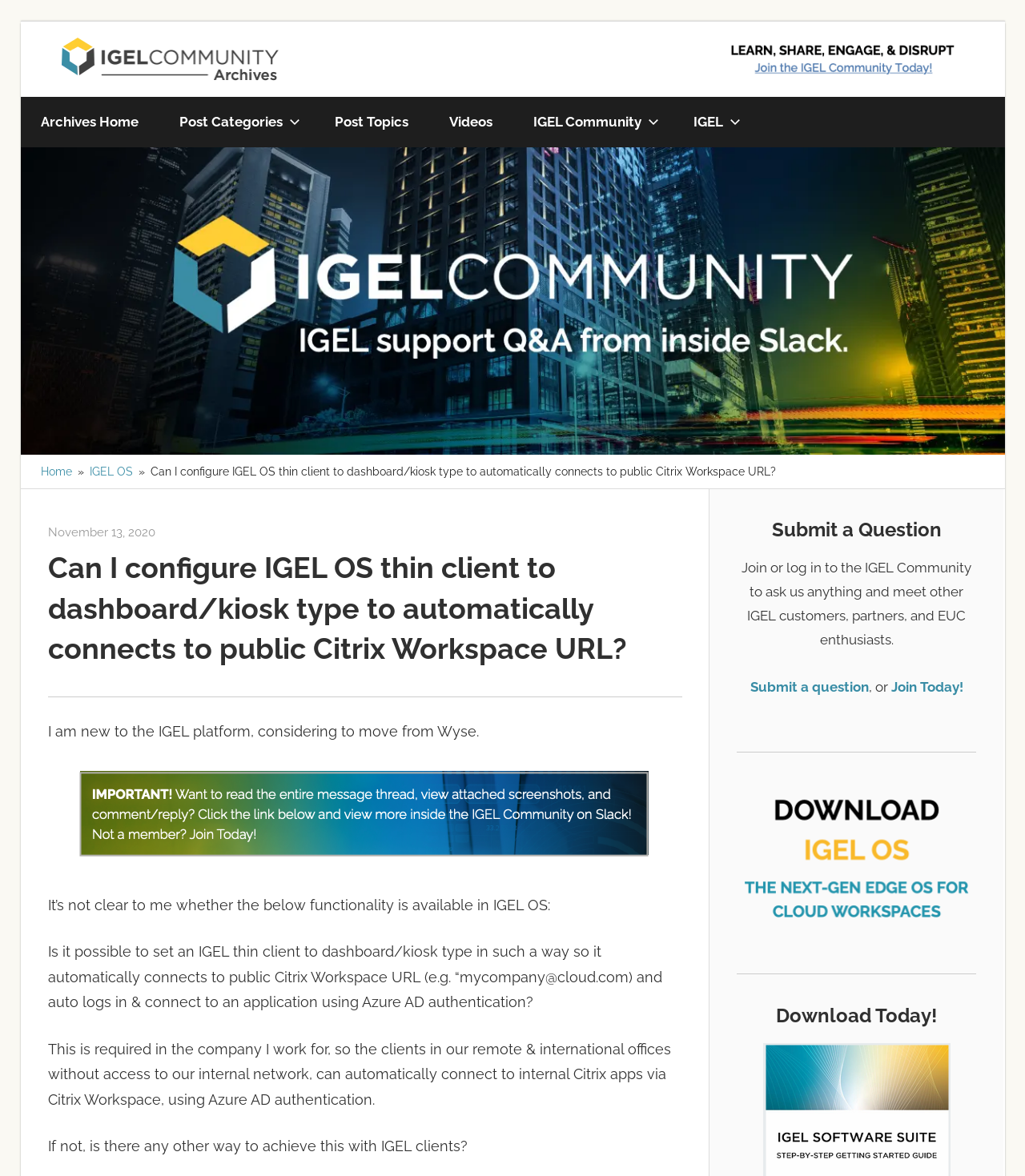Please identify the bounding box coordinates of the area that needs to be clicked to fulfill the following instruction: "Download IGEL OS."

[0.719, 0.664, 0.953, 0.783]